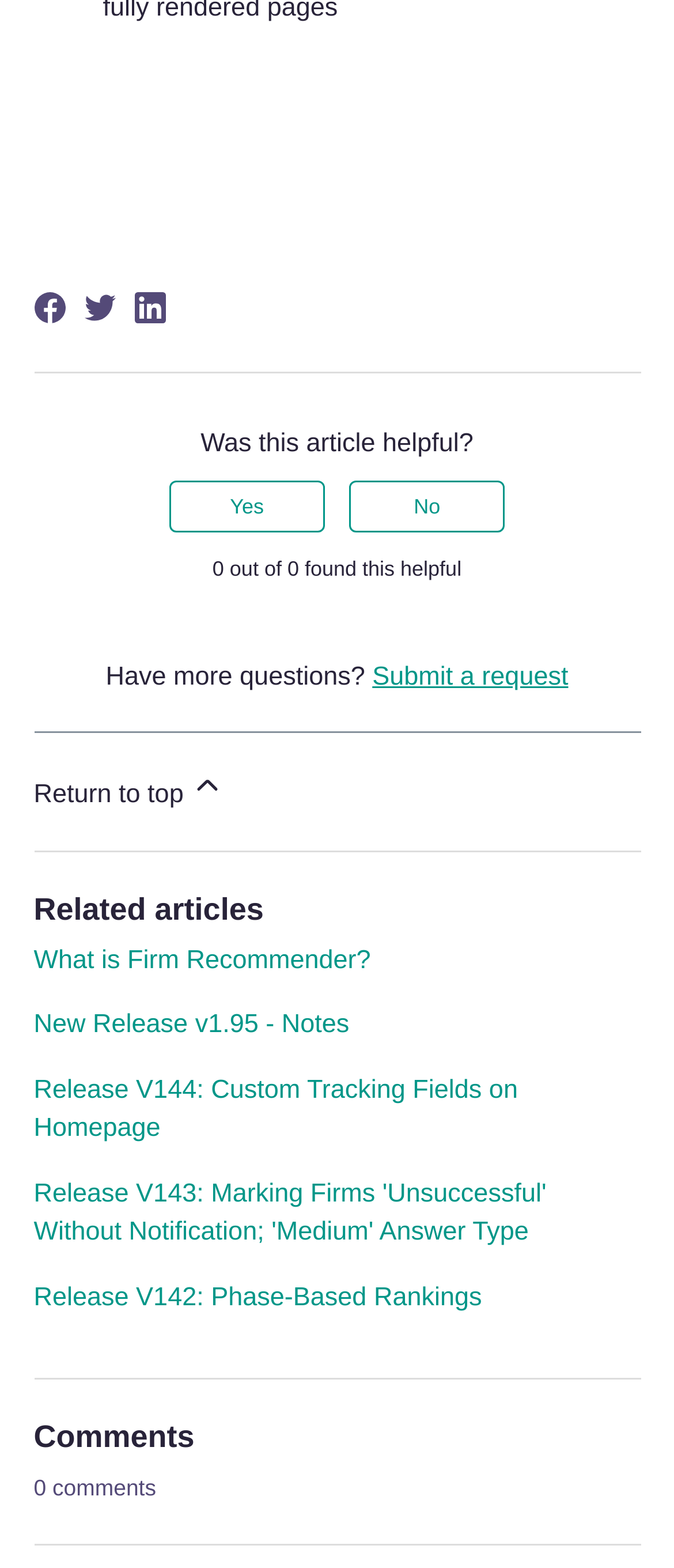How many social media platforms are available for sharing?
Respond with a short answer, either a single word or a phrase, based on the image.

3